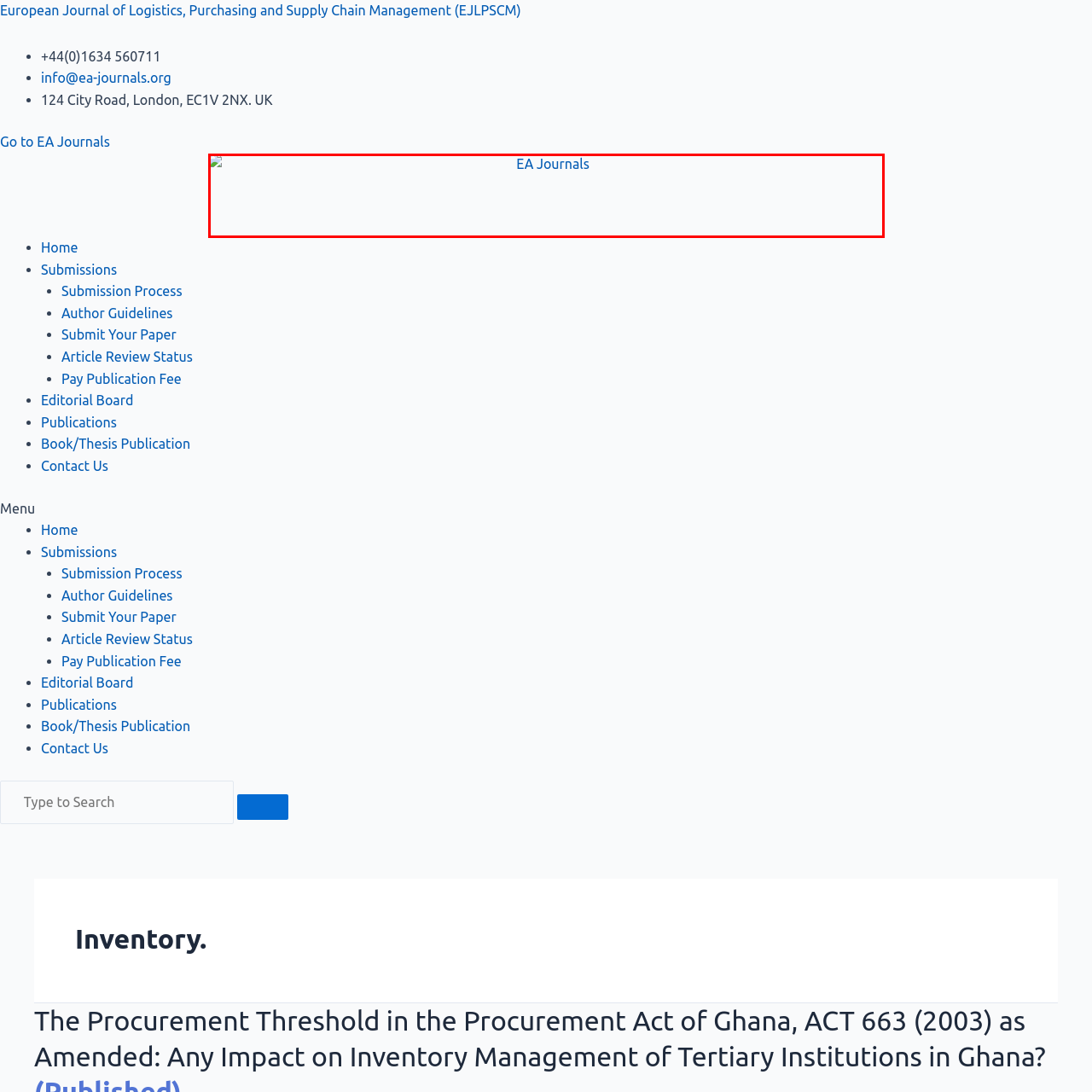Provide a thorough caption for the image that is surrounded by the red boundary.

The image features the logo of "EA Journals," prominently displayed in an engaging design. The logo consists of a stylized icon alongside the name "EA Journals" rendered in a sleek, blue font. This visual element serves as an essential link to the European Journal of Logistics, Purchasing, and Supply Chain Management (EJLPSCM), highlighting its affiliation within the academic and research community. The overall layout emphasizes accessibility and usability, as this logo can be clicked to navigate directly to the main page for EA Journals, making it an integral part of the user interface for scholars and professionals seeking valuable resources in the field.